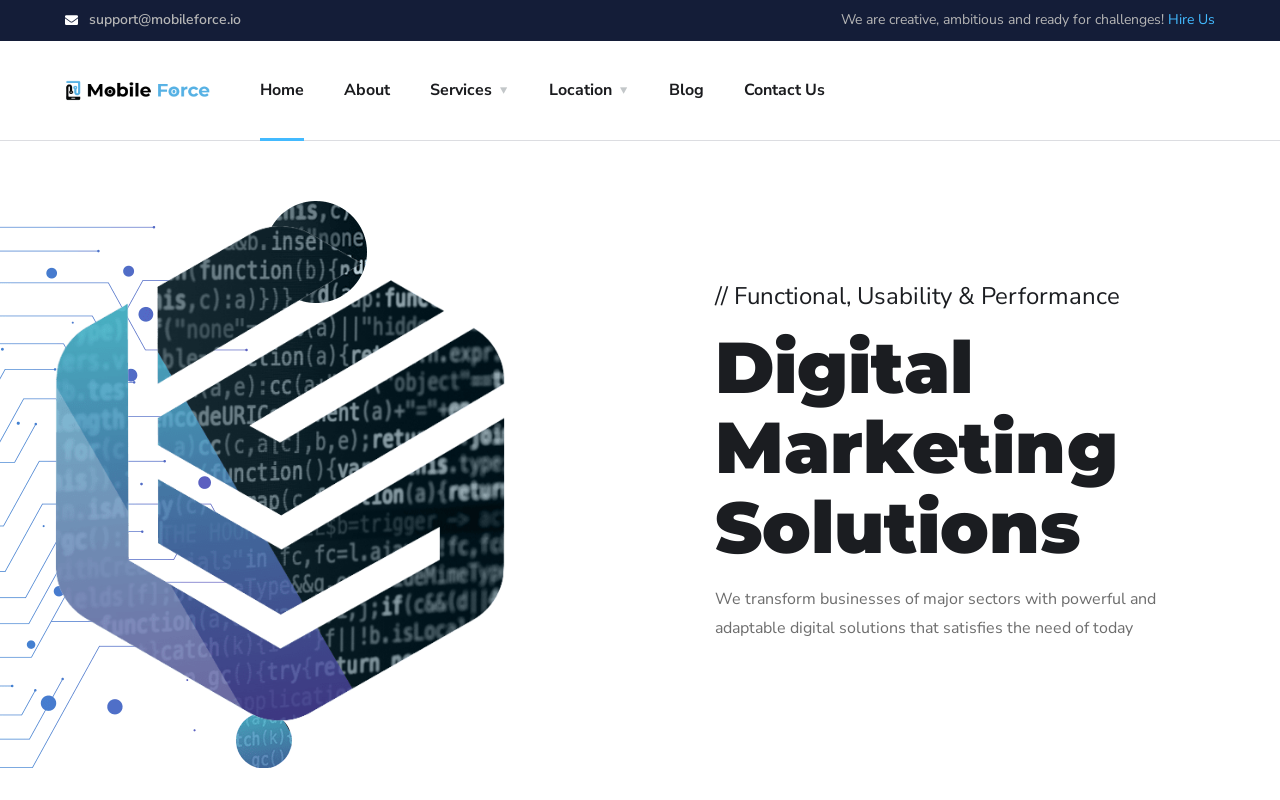Given the element description "support@mobileforce.io", identify the bounding box of the corresponding UI element.

[0.066, 0.012, 0.188, 0.036]